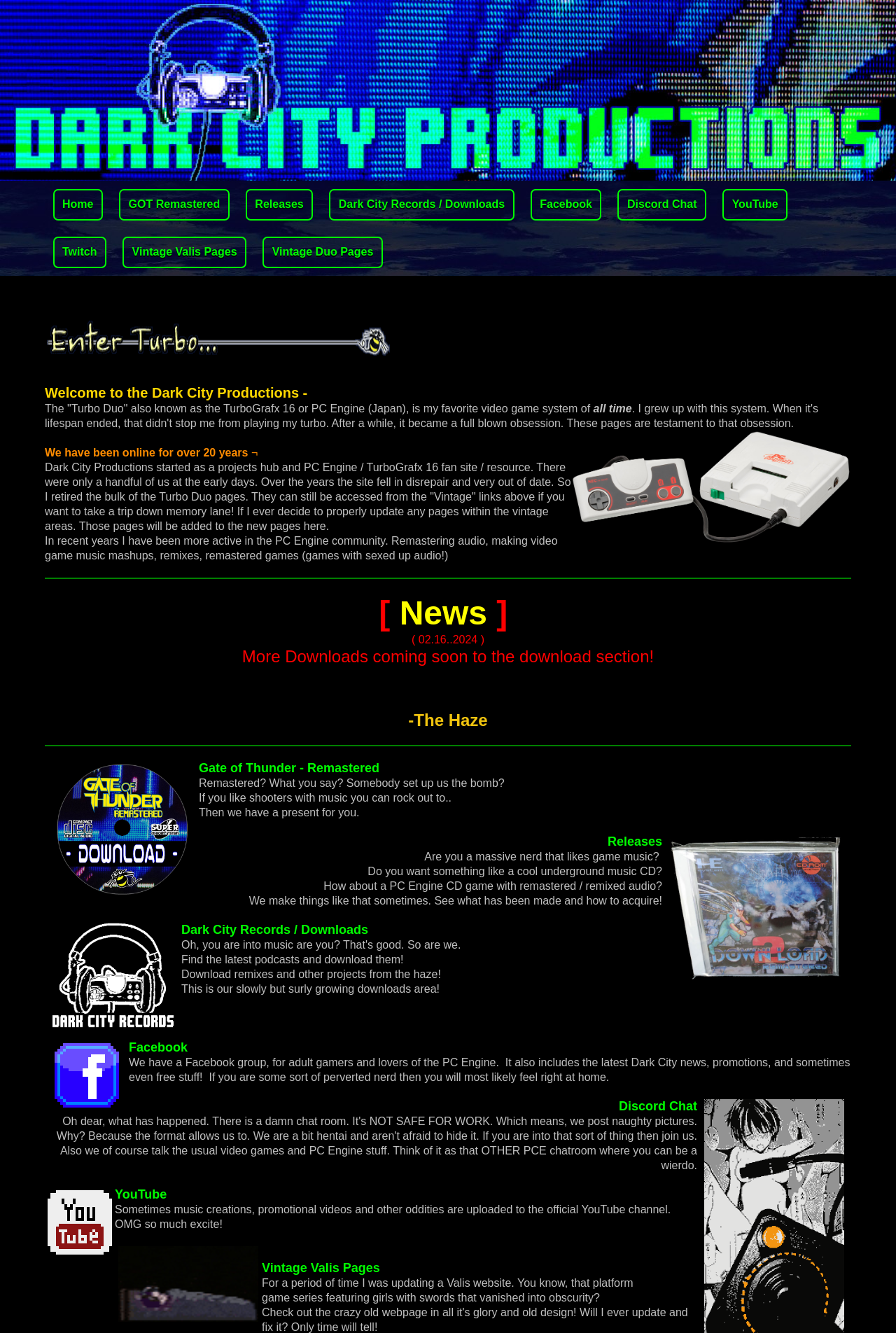Find the bounding box coordinates of the clickable region needed to perform the following instruction: "Join the Facebook group". The coordinates should be provided as four float numbers between 0 and 1, i.e., [left, top, right, bottom].

[0.603, 0.149, 0.661, 0.158]